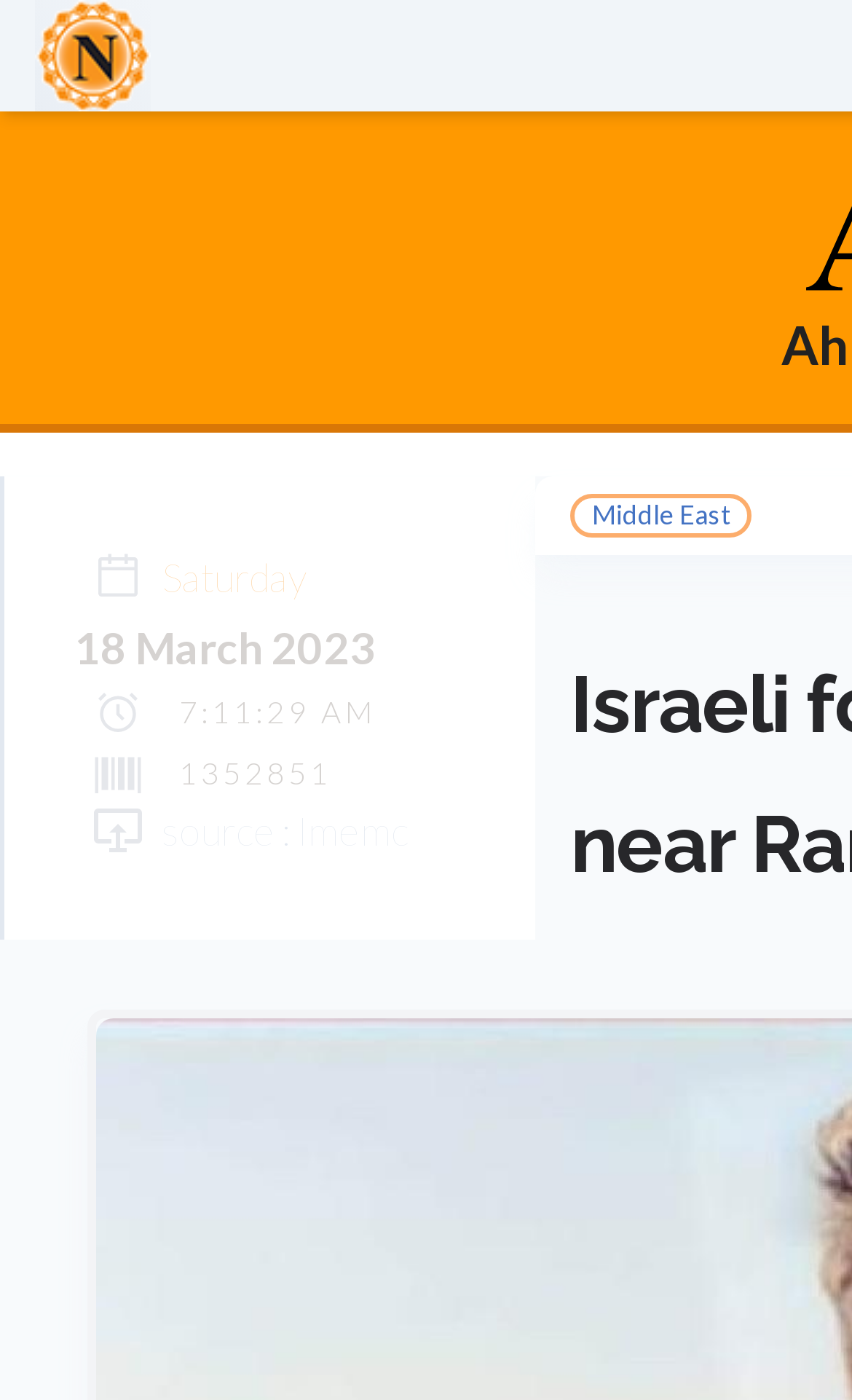From the screenshot, find the bounding box of the UI element matching this description: "World". Supply the bounding box coordinates in the form [left, top, right, bottom], each a float between 0 and 1.

[0.711, 0.284, 0.906, 0.334]